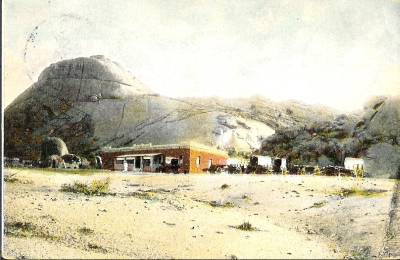Answer the question below using just one word or a short phrase: 
What is the location of the military base?

Spitzkoppe